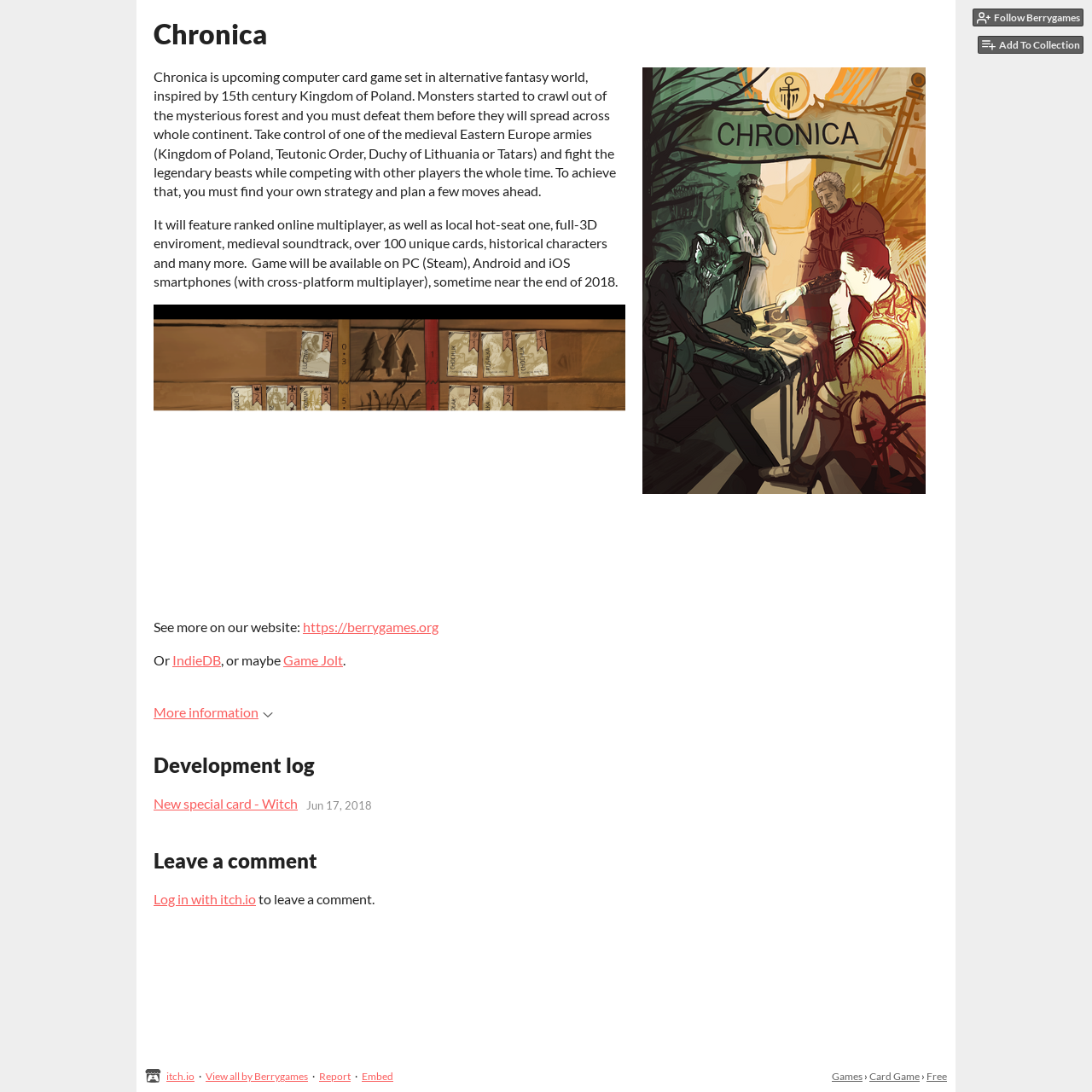Examine the screenshot and answer the question in as much detail as possible: What is the theme of the game's environment?

The description of the game mentions that it will feature a 'full-3D environment' with a 'medieval soundtrack', which indicates that the theme of the game's environment is medieval.